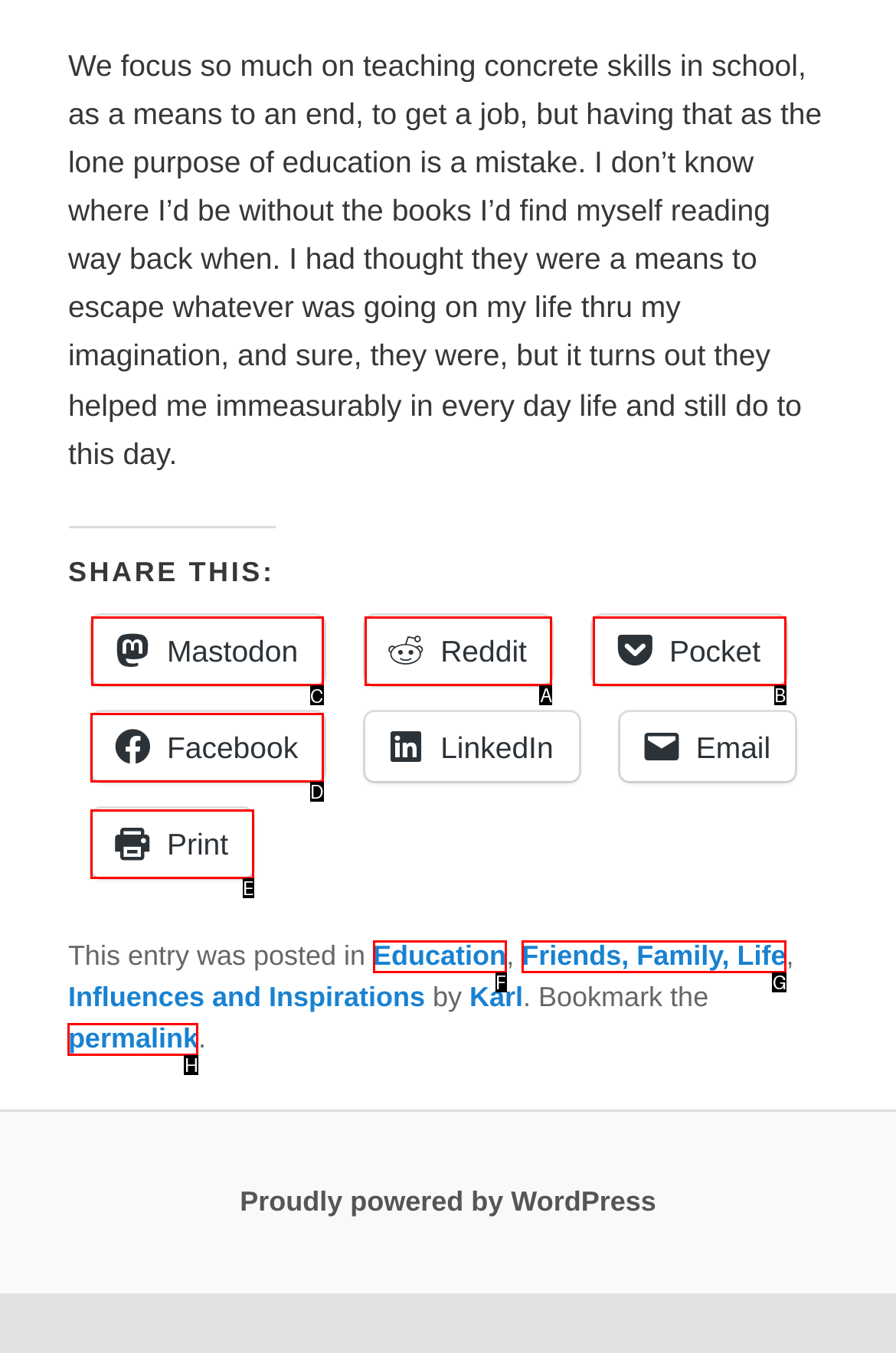Select the letter of the UI element you need to click on to fulfill this task: Click to call us now. Write down the letter only.

None